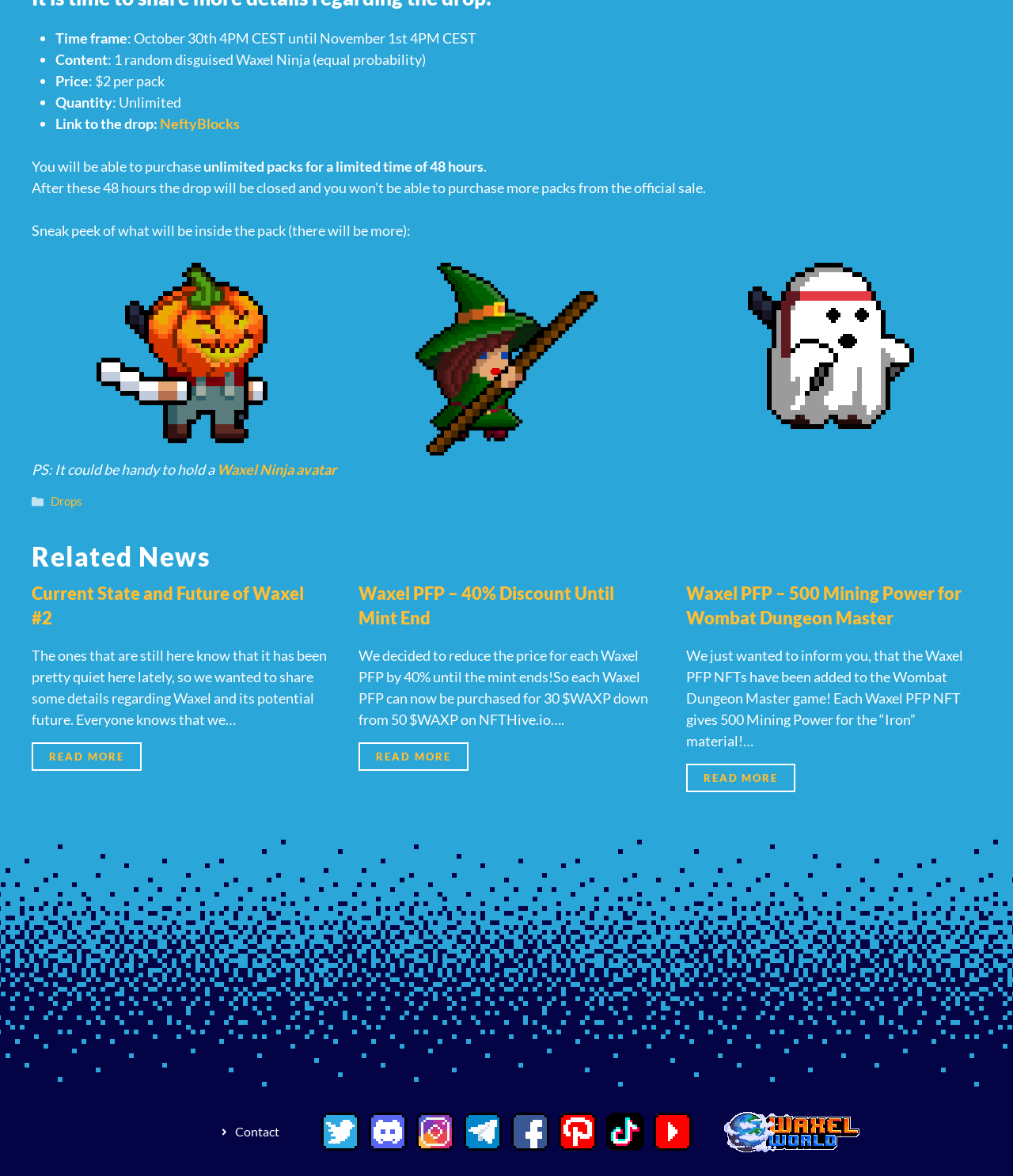Identify the bounding box coordinates of the element to click to follow this instruction: 'Contact us'. Ensure the coordinates are four float values between 0 and 1, provided as [left, top, right, bottom].

[0.217, 0.954, 0.275, 0.971]